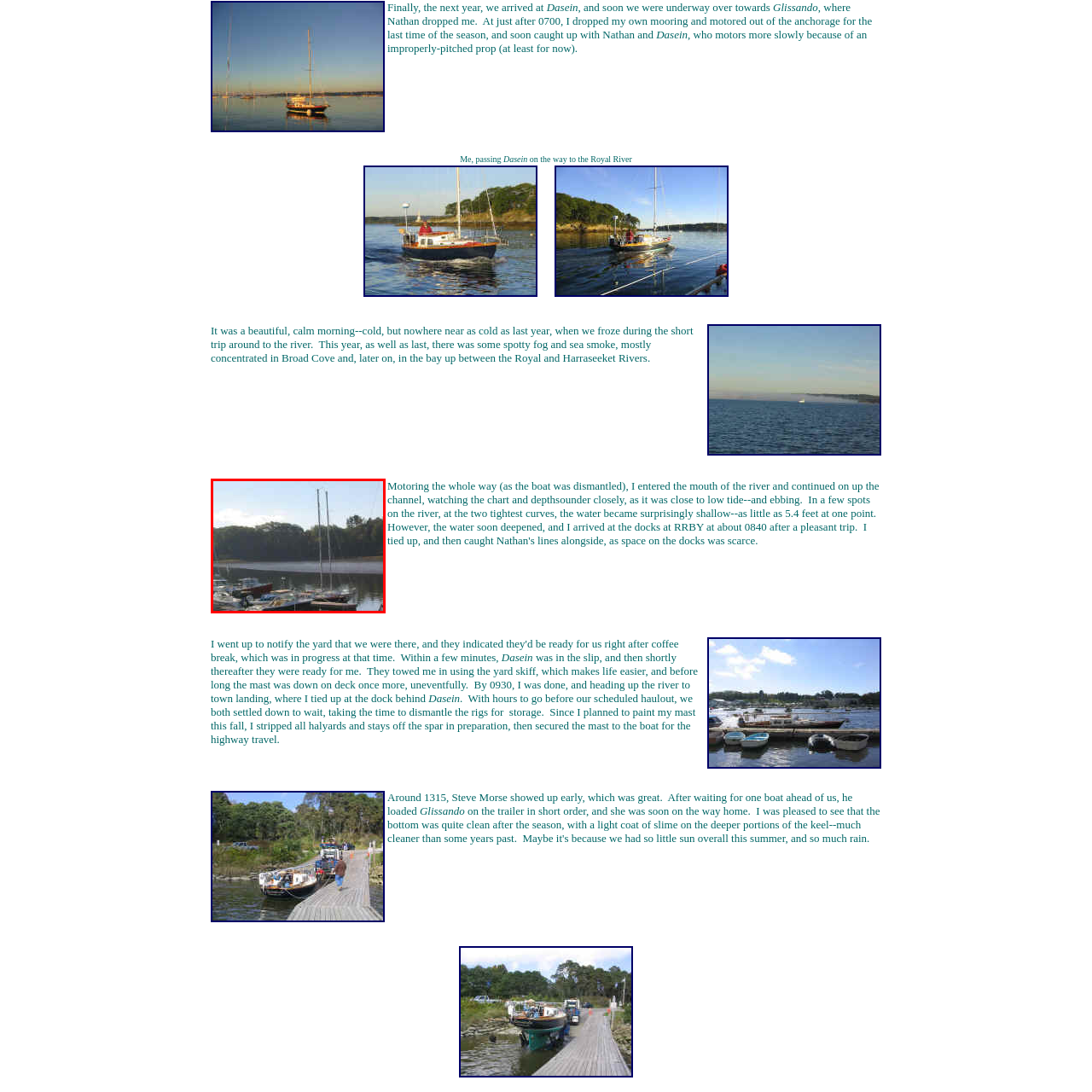Give a detailed account of the visual elements present in the image highlighted by the red border.

The image captures a serene view of a calm river morning, reflecting a tranquil atmosphere. In the foreground, several boats are moored neatly at a dock, showcasing a mix of sailboats and motorboats, their masts gently swaying in the light breeze. The river itself appears still, bordered by lush greenery, hinting at the natural beauty surrounding the area. In the background, a thin layer of fog hovers over the water, creating a mystical feel as it begins to dissipate in the sunlight. This picturesque scene evokes a sense of peace and relaxation, inviting viewers to imagine the soft sounds of water and the scent of fresh air, reminiscent of a perfect day on the water.